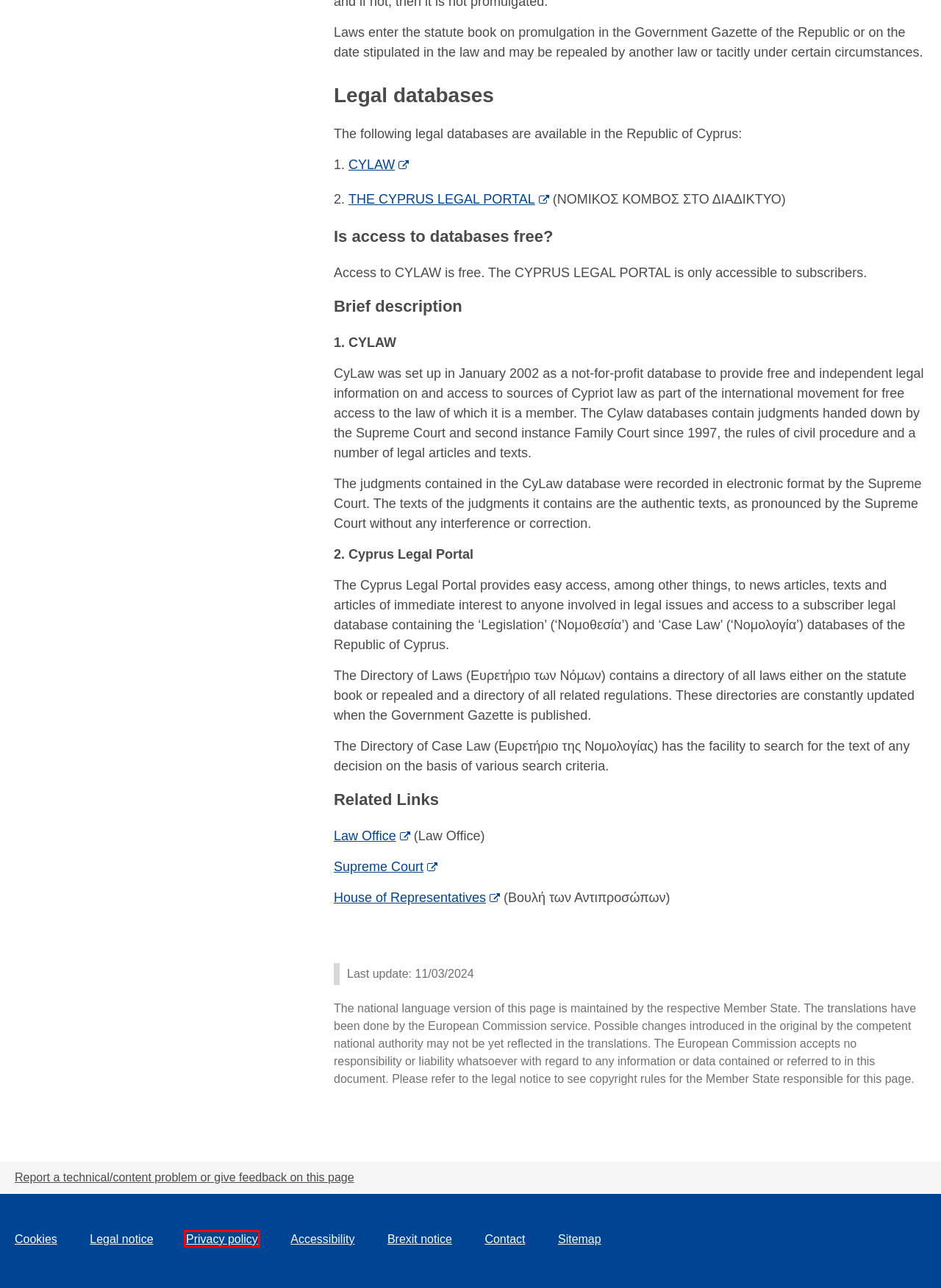You are presented with a screenshot of a webpage with a red bounding box. Select the webpage description that most closely matches the new webpage after clicking the element inside the red bounding box. The options are:
A. European e-Justice Portal - Legal notice
B. House of Representatives - Βουλή των Αντιπροσώπων
C. European e-Justice Portal - Brexit notice
D. CyLaw - Παγκύπριος Δικηγορικός Σύλλογος - Η Κυπριακή Πηγή Νομικής Πληροφόρησης
E. European e-Justice Portal - Privacy policy
F. European e-Justice Portal - Sitemap
G. European e-Justice Portal - Accessibility statement
H. European e-Justice Portal - Your feedback

E